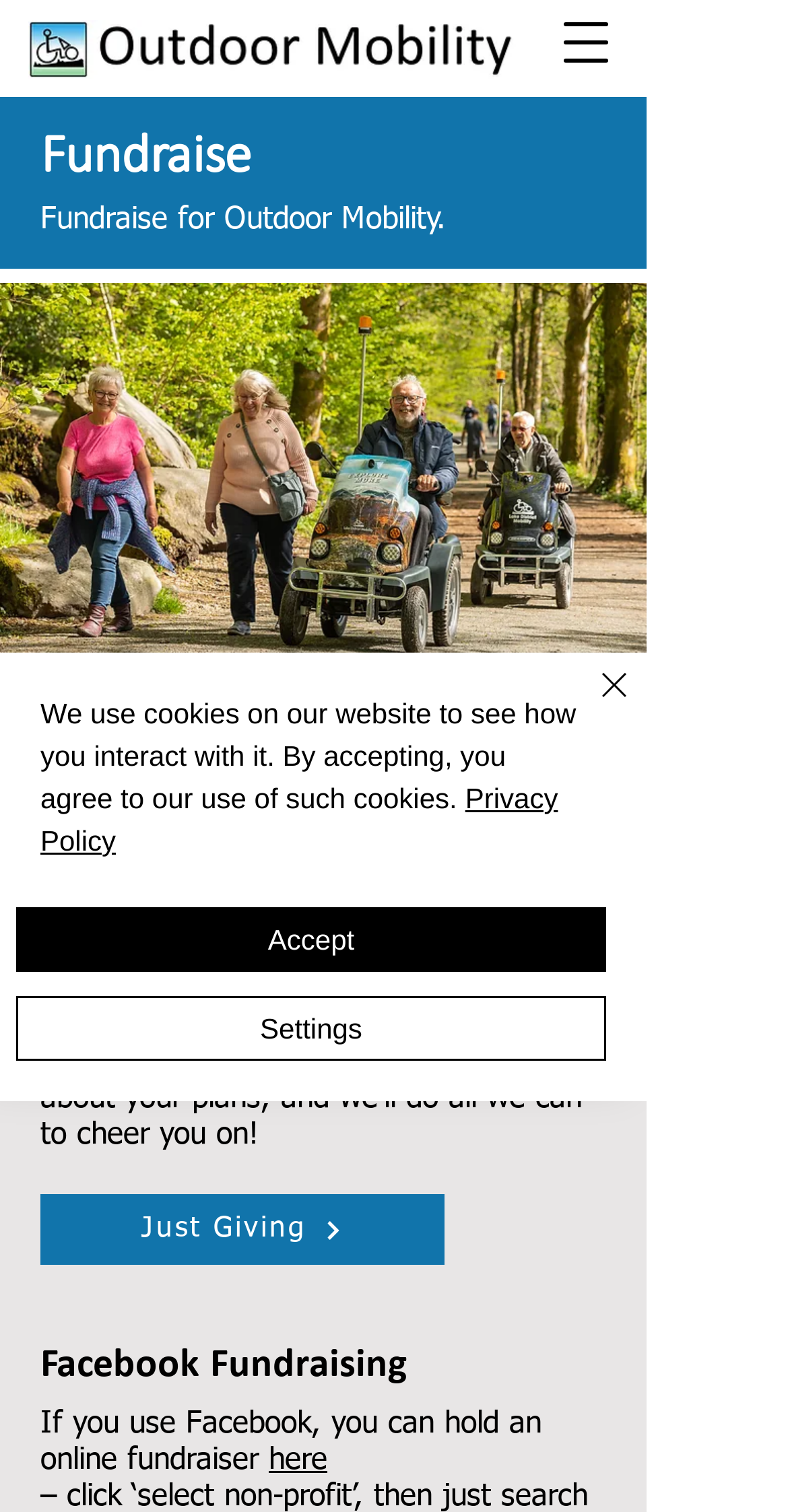Please determine the bounding box coordinates of the element to click on in order to accomplish the following task: "Click the Close button". Ensure the coordinates are four float numbers ranging from 0 to 1, i.e., [left, top, right, bottom].

[0.687, 0.437, 0.81, 0.501]